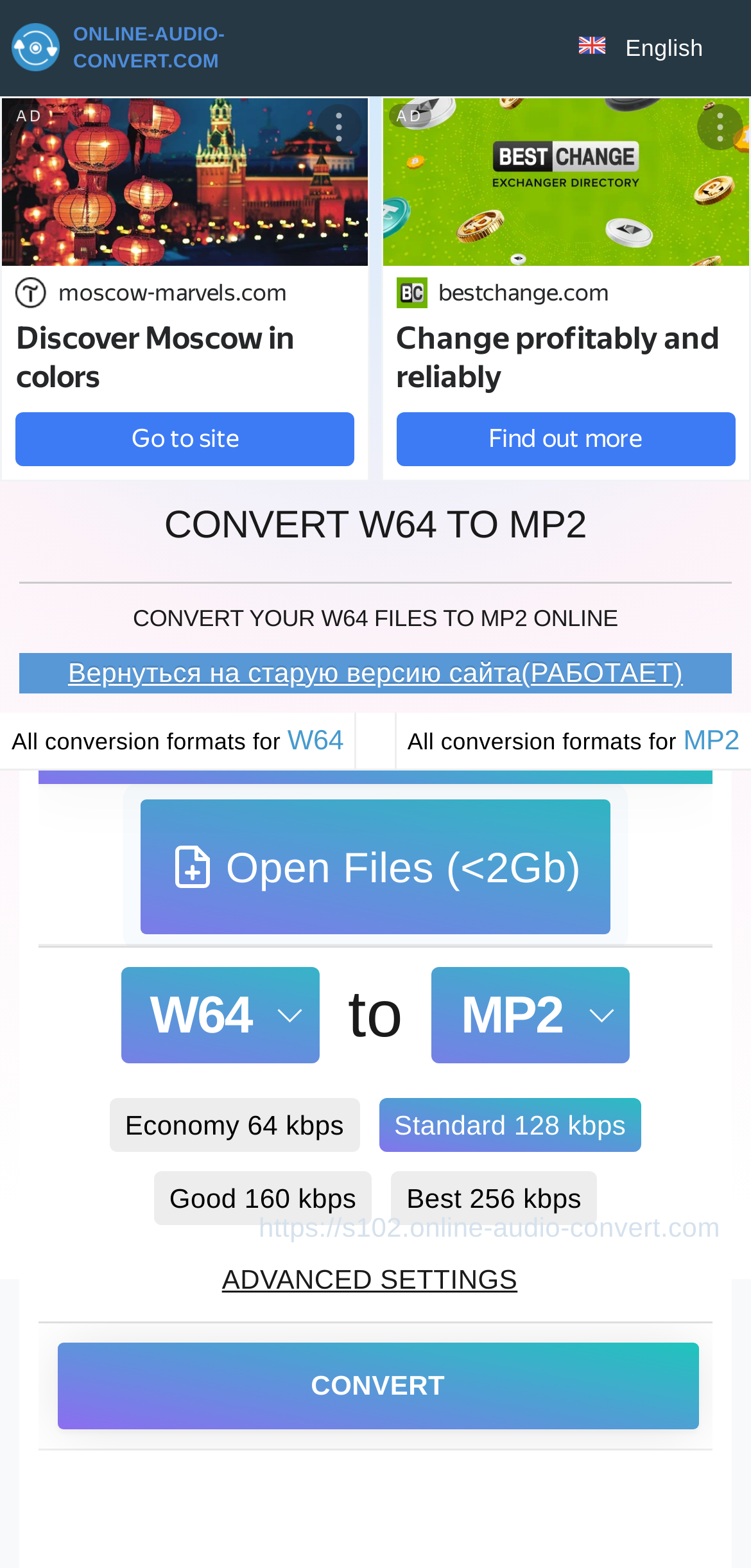What are the available bitrate options for conversion?
Can you offer a detailed and complete answer to this question?

The list items under the conversion settings section provide four bitrate options for conversion: Economy 64 kbps, Standard 128 kbps, Good 160 kbps, and Best 256 kbps.